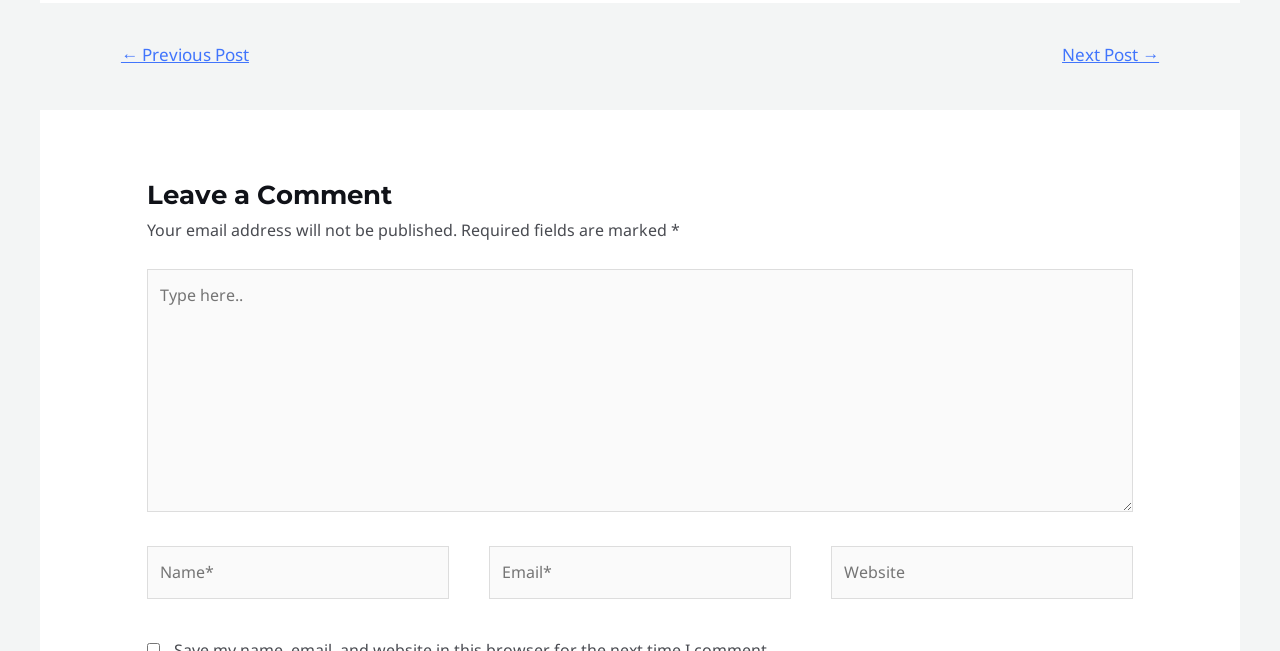How many text boxes are present in the 'Leave a Comment' section?
Based on the visual information, provide a detailed and comprehensive answer.

The 'Leave a Comment' section contains four text boxes: one for the comment itself, one for the user's name, one for their email, and one for their website. These text boxes are arranged in a logical order and are clearly labeled, making it easy for users to fill out the form.